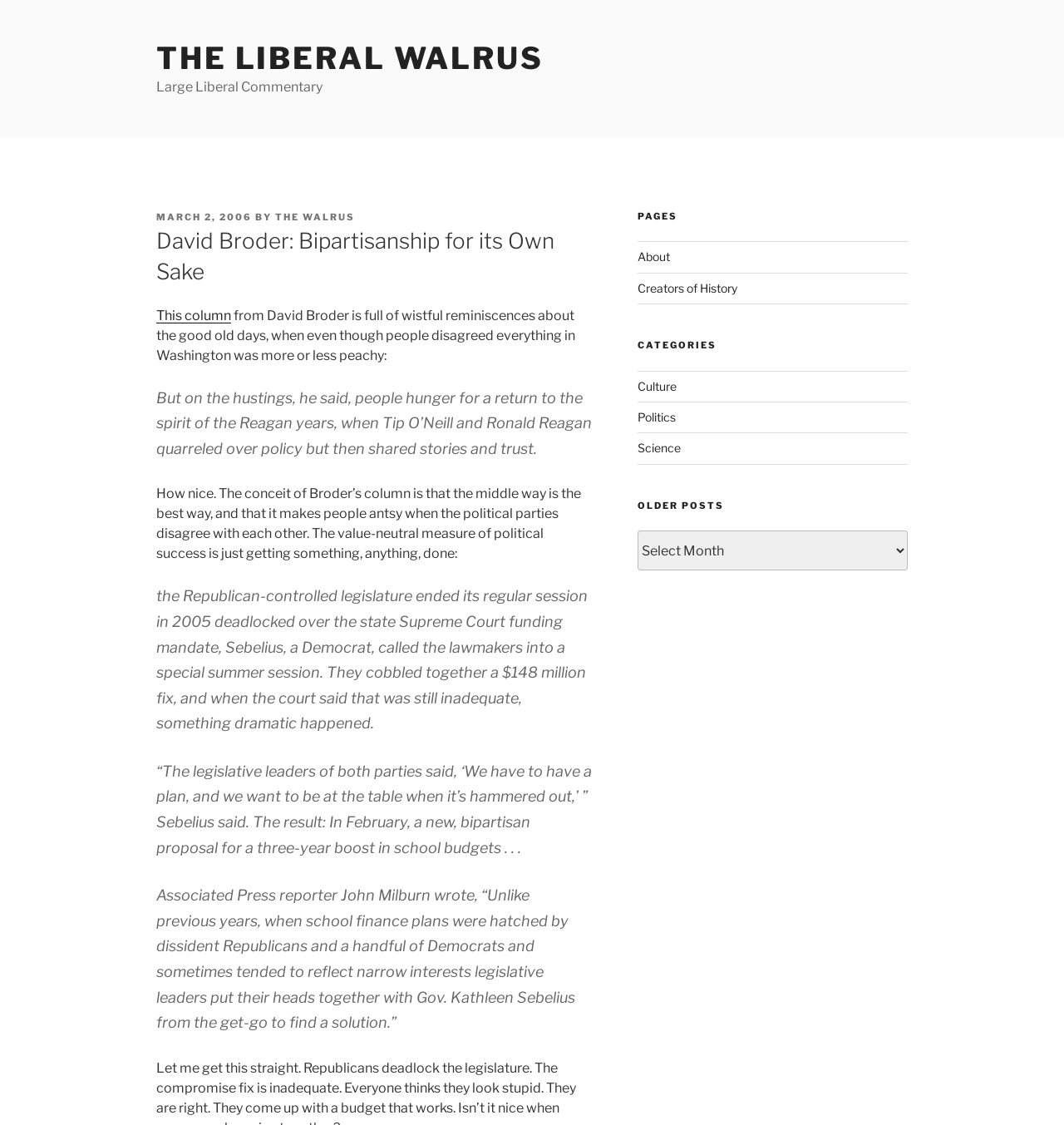Give a detailed account of the webpage.

The webpage is an article from "The Liberal Walrus" blog, with a title "David Broder: Bipartisanship for its Own Sake". At the top, there is a link to "THE LIBERAL WALRUS" and a static text "Large Liberal Commentary". Below this, there is a header section with a posted date "MARCH 2, 2006", and a byline "BY THE WALRUS". 

The main article is divided into several paragraphs, with a blockquote in the middle. The article discusses David Broder's column, which reminisces about the good old days in Washington when people disagreed but still got along. The author of the article critiques Broder's idea that the middle way is the best way and that it's good to just get something done, regardless of the content.

There are two blockquotes in the article, one discussing the spirit of the Reagan years and another discussing a bipartisan proposal for a school budget boost in Kansas. The article also mentions a quote from Associated Press reporter John Milburn about the legislative leaders working together to find a solution.

On the right side of the page, there is a blog sidebar with several sections. The first section is "PAGES" with links to "About" and "Creators of History". The second section is "CATEGORIES" with links to "Culture", "Politics", and "Science". The third section is "OLDER POSTS" with a combobox to select older posts.